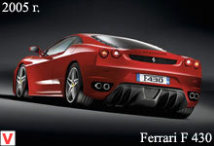Provide an in-depth description of the image.

The image showcases a stunning 2005 Ferrari F430, a symbol of Italian automotive excellence. In this rear view, the sleek, aerodynamic lines of the car emphasize its sporty design, adorned in a striking red hue that reflects the Ferrari legacy. The F430's distinctive quad exhaust setup and aggressive rear bumper design highlight its performance-oriented architecture. A license plate reading "F430" adds an authentic touch, while the dark, moody background accentuates the car’s elegant curves and dynamic stance. This visual captures not just a car, but an embodiment of speed, luxury, and engineering prowess.